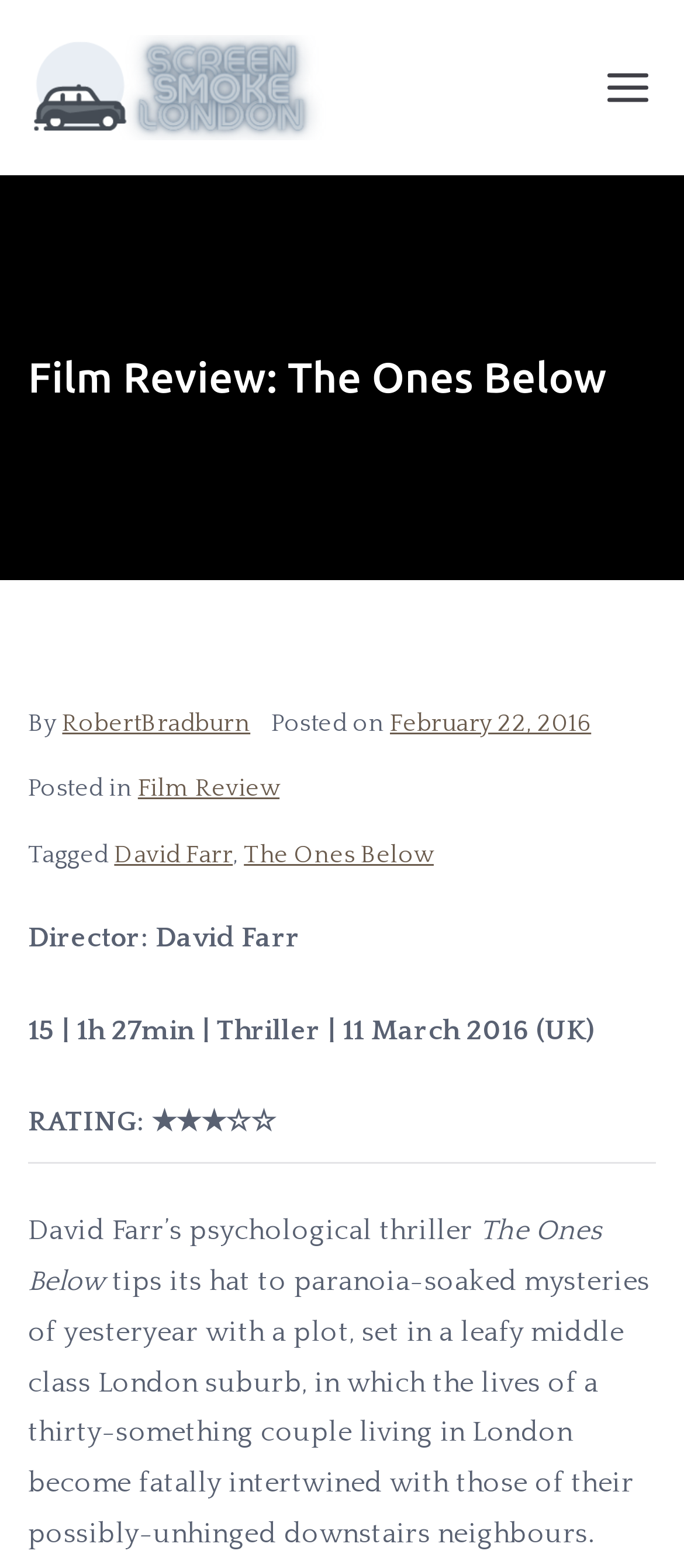Give a full account of the webpage's elements and their arrangement.

This webpage is a film review of "The Ones Below" directed by David Farr. At the top left corner, there is a link to "SMOKE SCREEN LONDON" accompanied by an image with the same name. Below this, there is a heading "Film Review: The Ones Below" which is followed by the author's name "RobertBradburn" and the date of posting "February 22, 2016". 

To the right of the heading, there is a link to "Reviews on the Best UK Movies of All Time" and a static text "Top British Films". At the top right corner, there is a button labeled "Primary Menu" with an accompanying image.

The main content of the review starts with the director's name "David Farr" and the film's details, including its duration, genre, and release date. Below this, there is a rating of "★★★☆☆" and a brief summary of the film, stating that it is a psychological thriller. The review continues with a descriptive text about the film, which is not fully provided in the accessibility tree.

There are a total of 2 images on the page, one being the "SMOKE SCREEN LONDON" logo and the other being an icon for the "Primary Menu" button. There are also several links to other pages, including the author's profile, the film review category, and the "Reviews on the Best UK Movies of All Time" page.